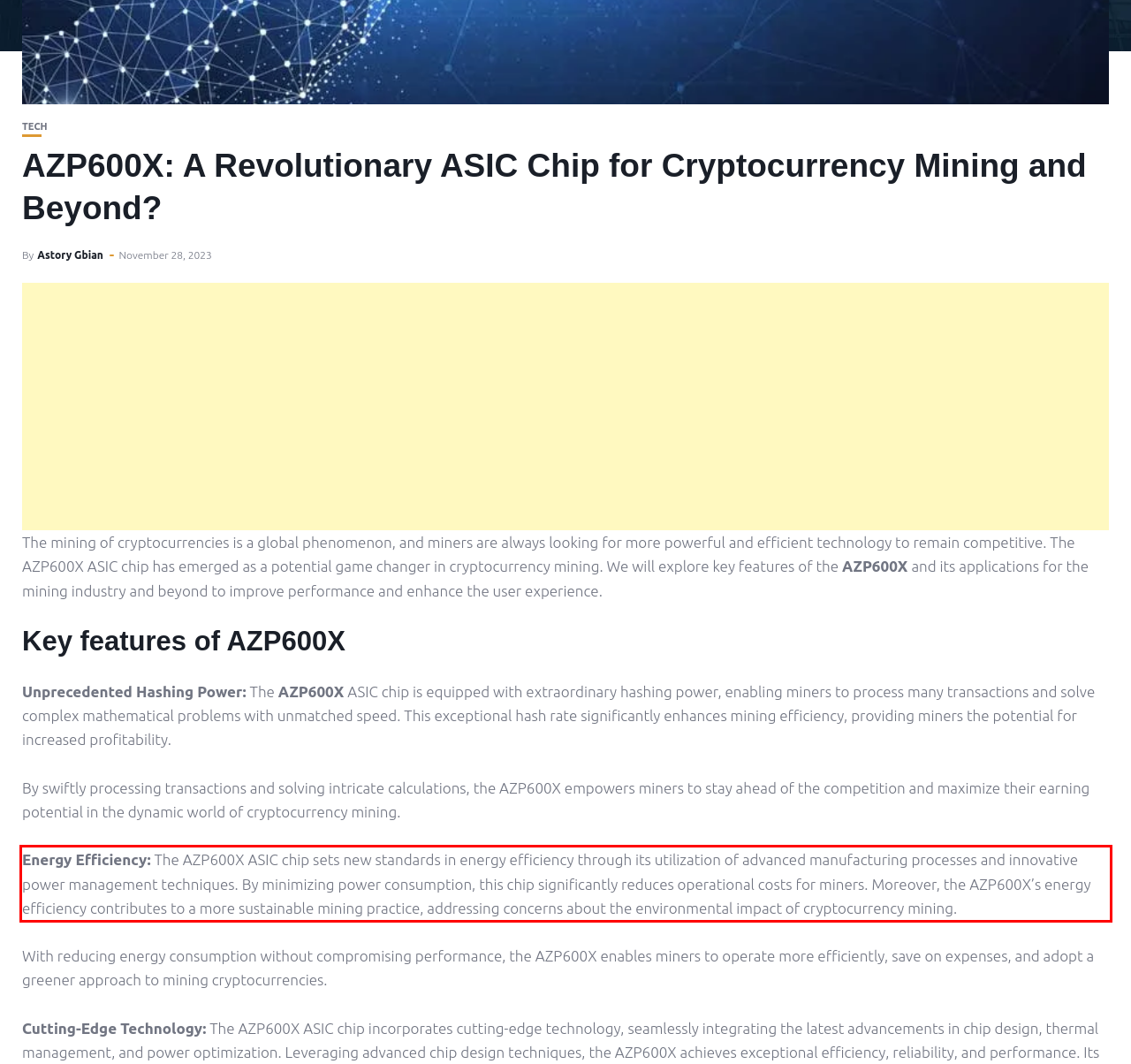Look at the webpage screenshot and recognize the text inside the red bounding box.

Energy Efficiency: The AZP600X ASIC chip sets new standards in energy efficiency through its utilization of advanced manufacturing processes and innovative power management techniques. By minimizing power consumption, this chip significantly reduces operational costs for miners. Moreover, the AZP600X’s energy efficiency contributes to a more sustainable mining practice, addressing concerns about the environmental impact of cryptocurrency mining.